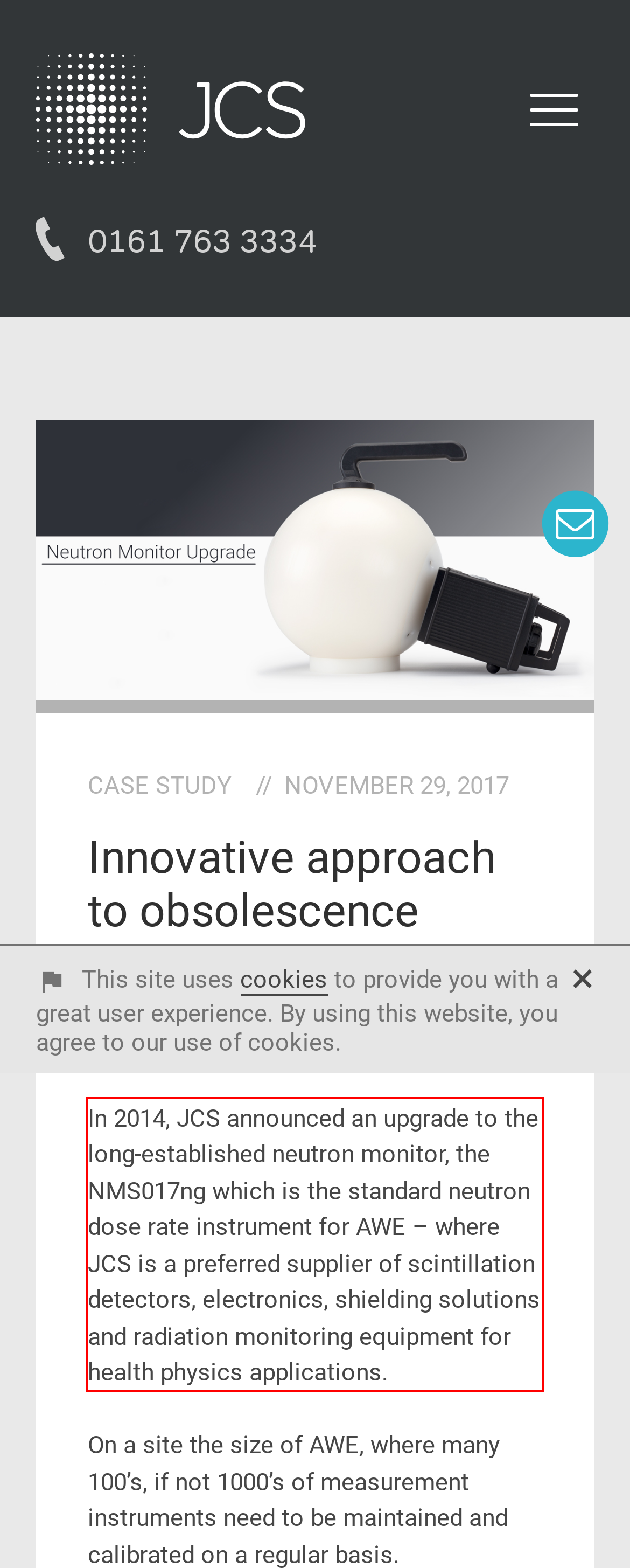Using the provided webpage screenshot, identify and read the text within the red rectangle bounding box.

In 2014, JCS announced an upgrade to the long-established neutron monitor, the NMS017ng which is the standard neutron dose rate instrument for AWE – where JCS is a preferred supplier of scintillation detectors, electronics, shielding solutions and radiation monitoring equipment for health physics applications.